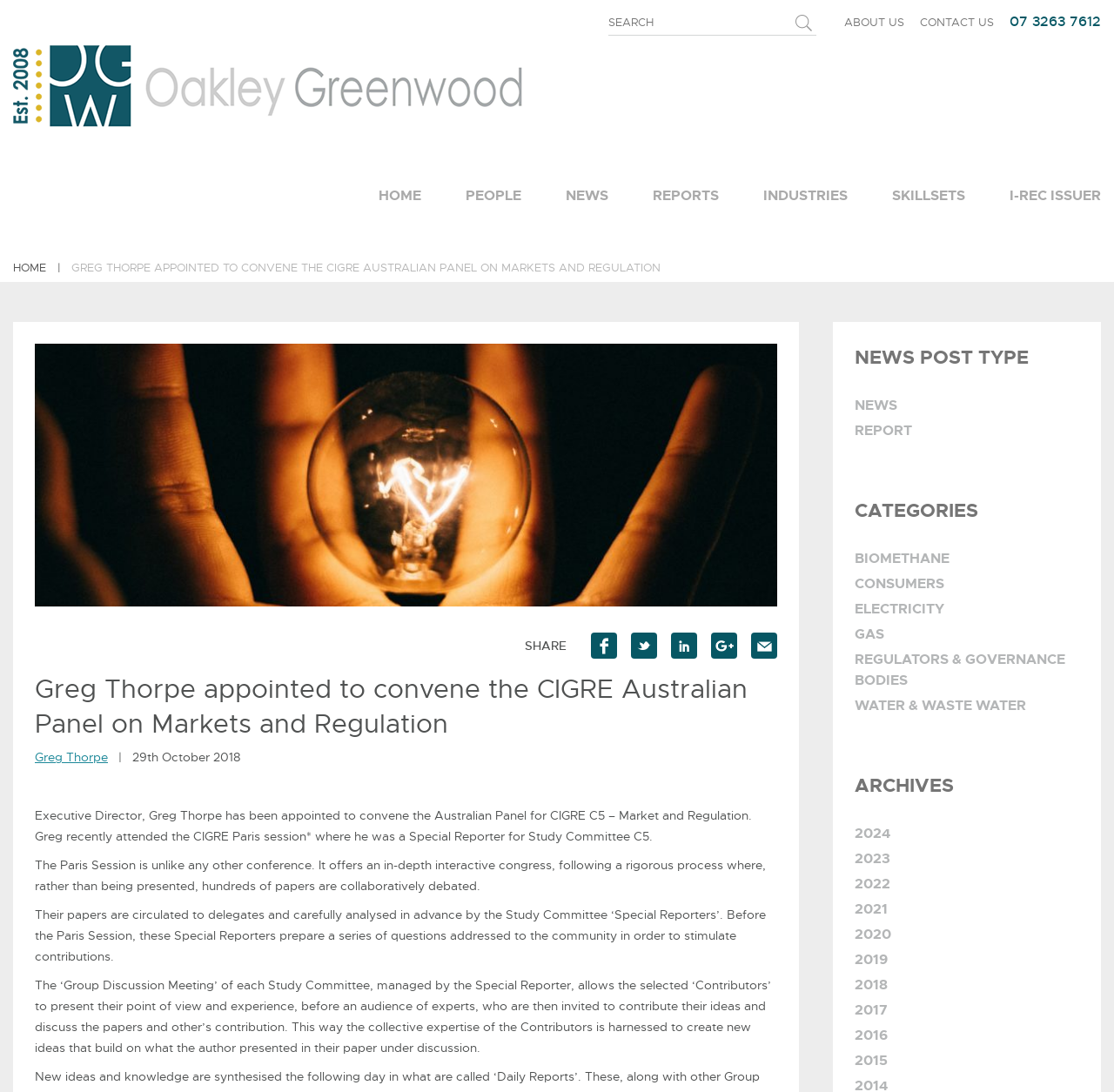Please identify the bounding box coordinates of the element on the webpage that should be clicked to follow this instruction: "Contact us by phone". The bounding box coordinates should be given as four float numbers between 0 and 1, formatted as [left, top, right, bottom].

[0.906, 0.012, 0.988, 0.028]